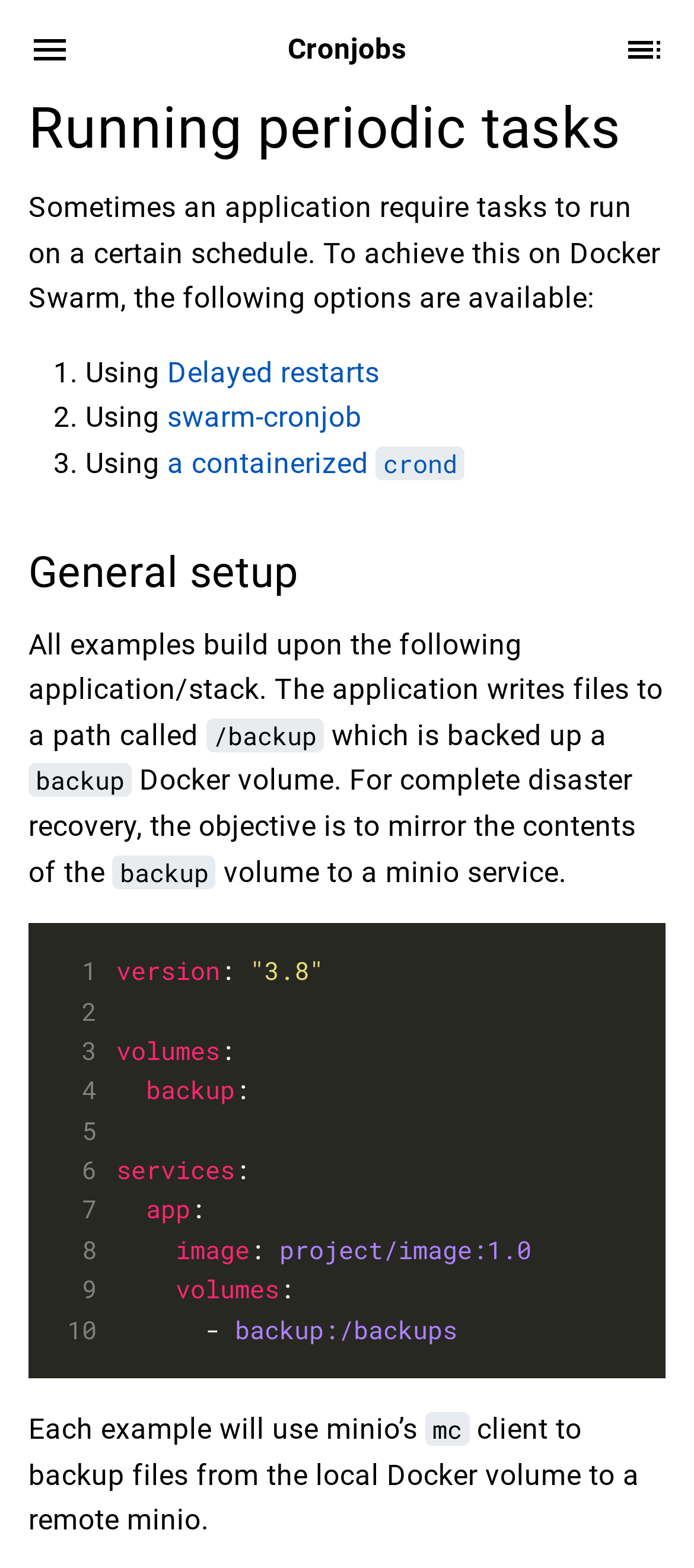Find the coordinates for the bounding box of the element with this description: "Delayed restarts".

[0.241, 0.227, 0.547, 0.248]